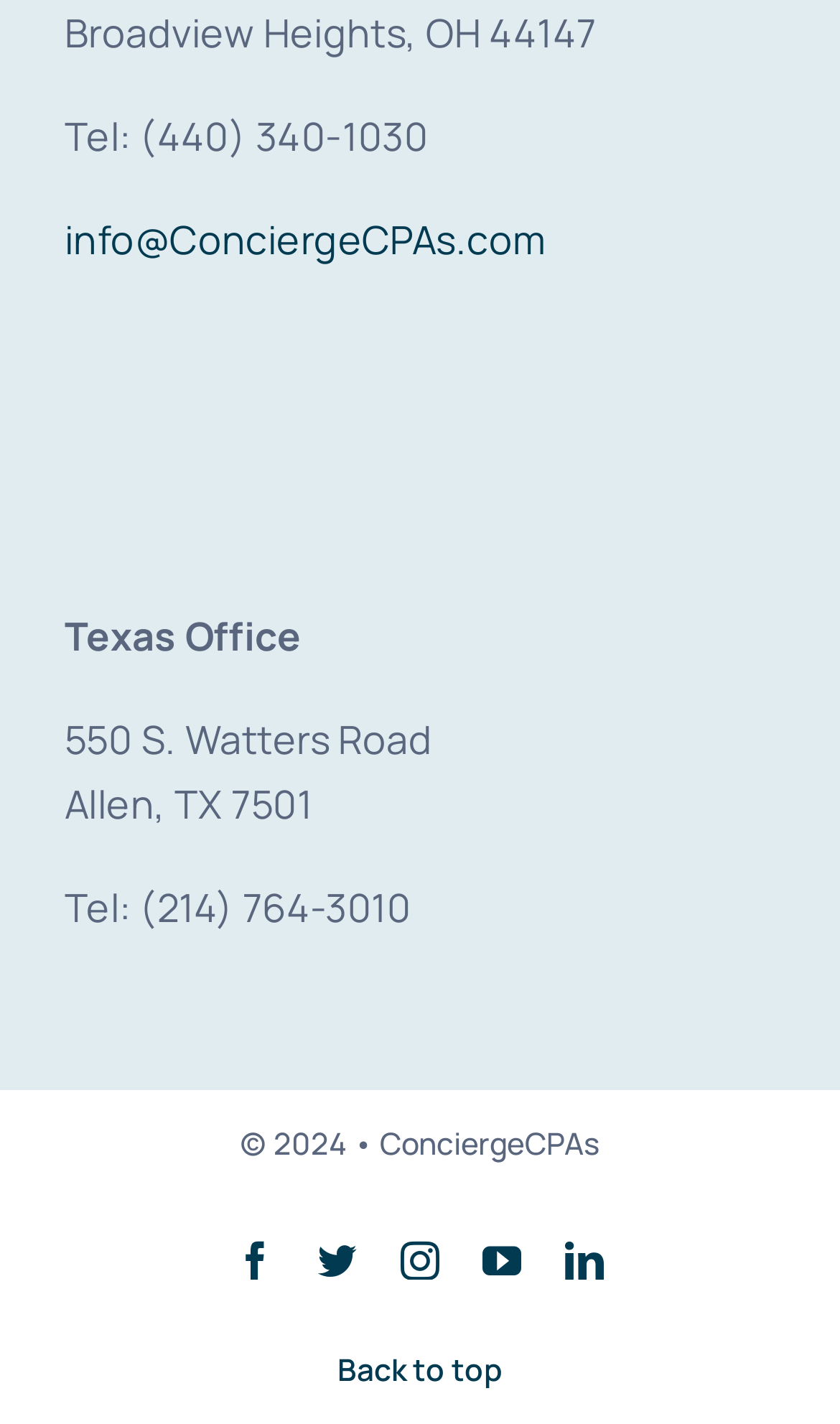How many social media links are there?
Answer the question with detailed information derived from the image.

I counted the number of link elements with social media platform names such as 'facebook', 'twitter', 'instagram', 'youtube', and 'linkedin' located at the bottom of the webpage.